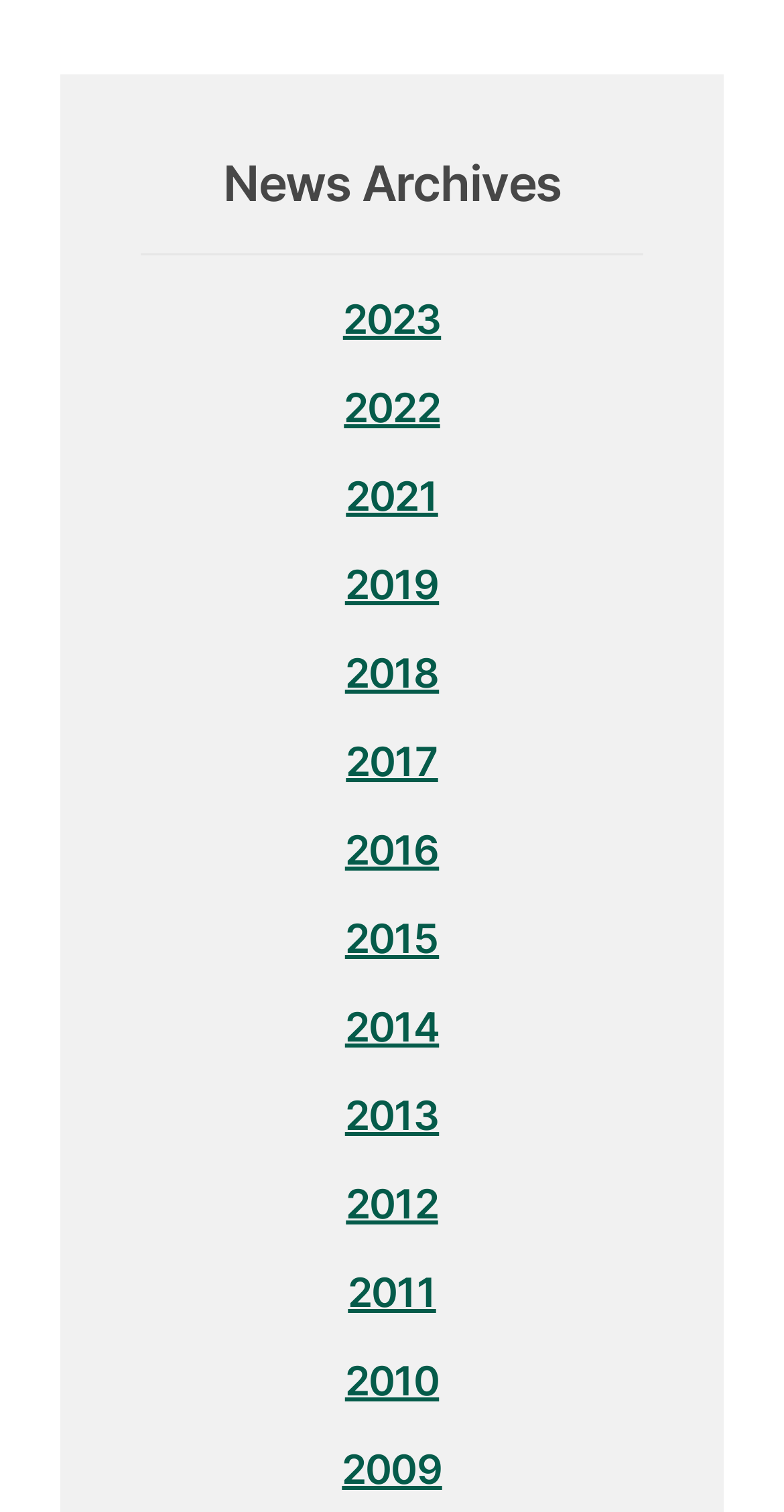Answer the question with a brief word or phrase:
How many years are available in the news archives?

13